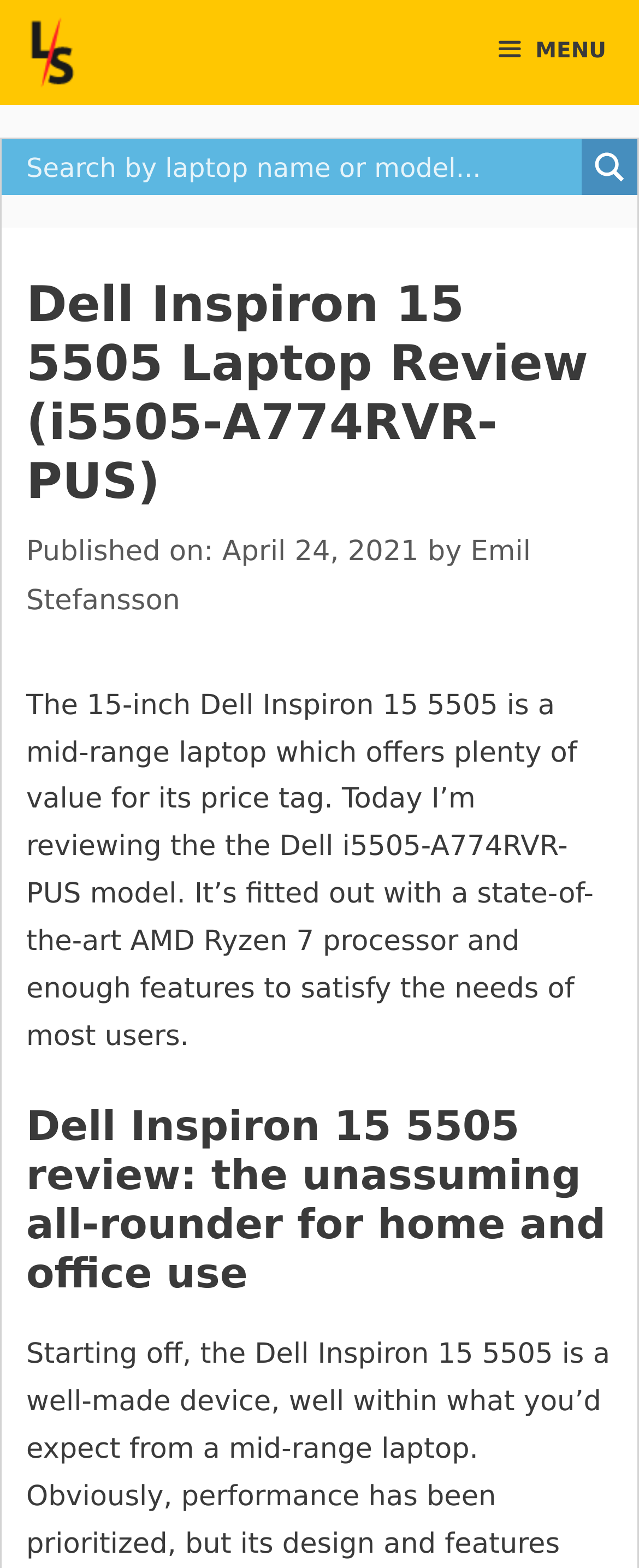When was the review published?
Respond to the question with a well-detailed and thorough answer.

The answer can be found in the section that displays the publication date. The text 'Published on:' is followed by the date, 'April 24, 2021'.